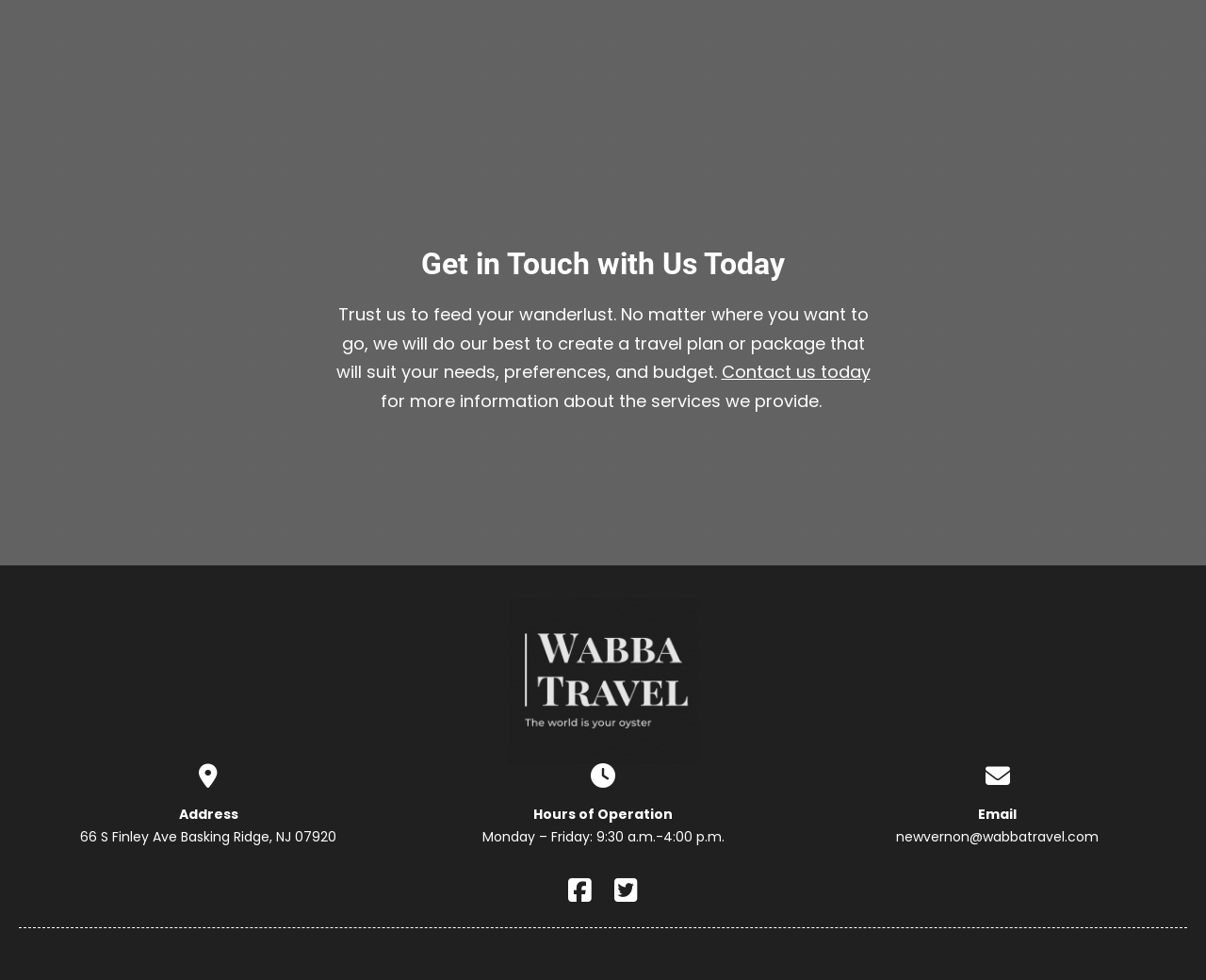How many social media links are present?
Using the details from the image, give an elaborate explanation to answer the question.

There are two social media links present, represented by the links '' and '', which are located near each other on the webpage, indicating that they are social media links.